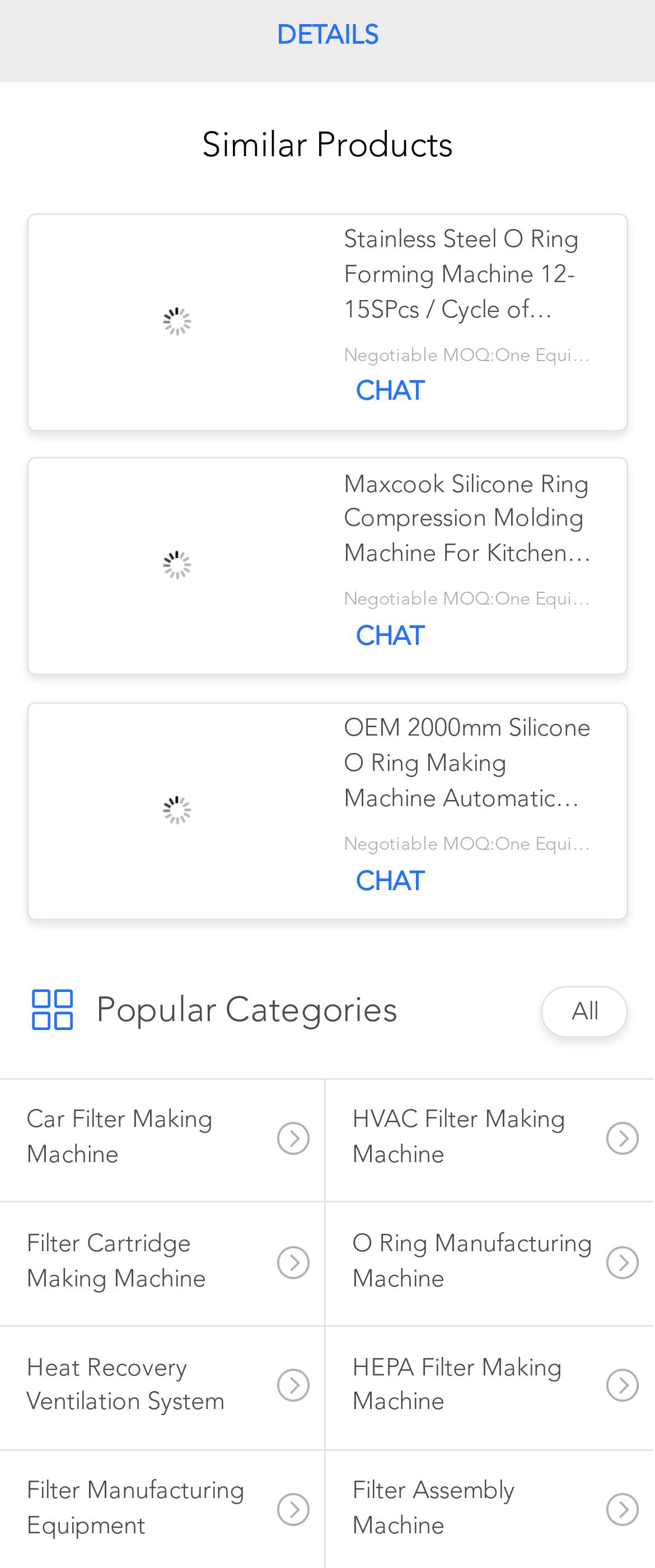Provide the bounding box coordinates of the section that needs to be clicked to accomplish the following instruction: "Explore O Ring Manufacturing Machine category."

[0.497, 0.767, 0.997, 0.845]